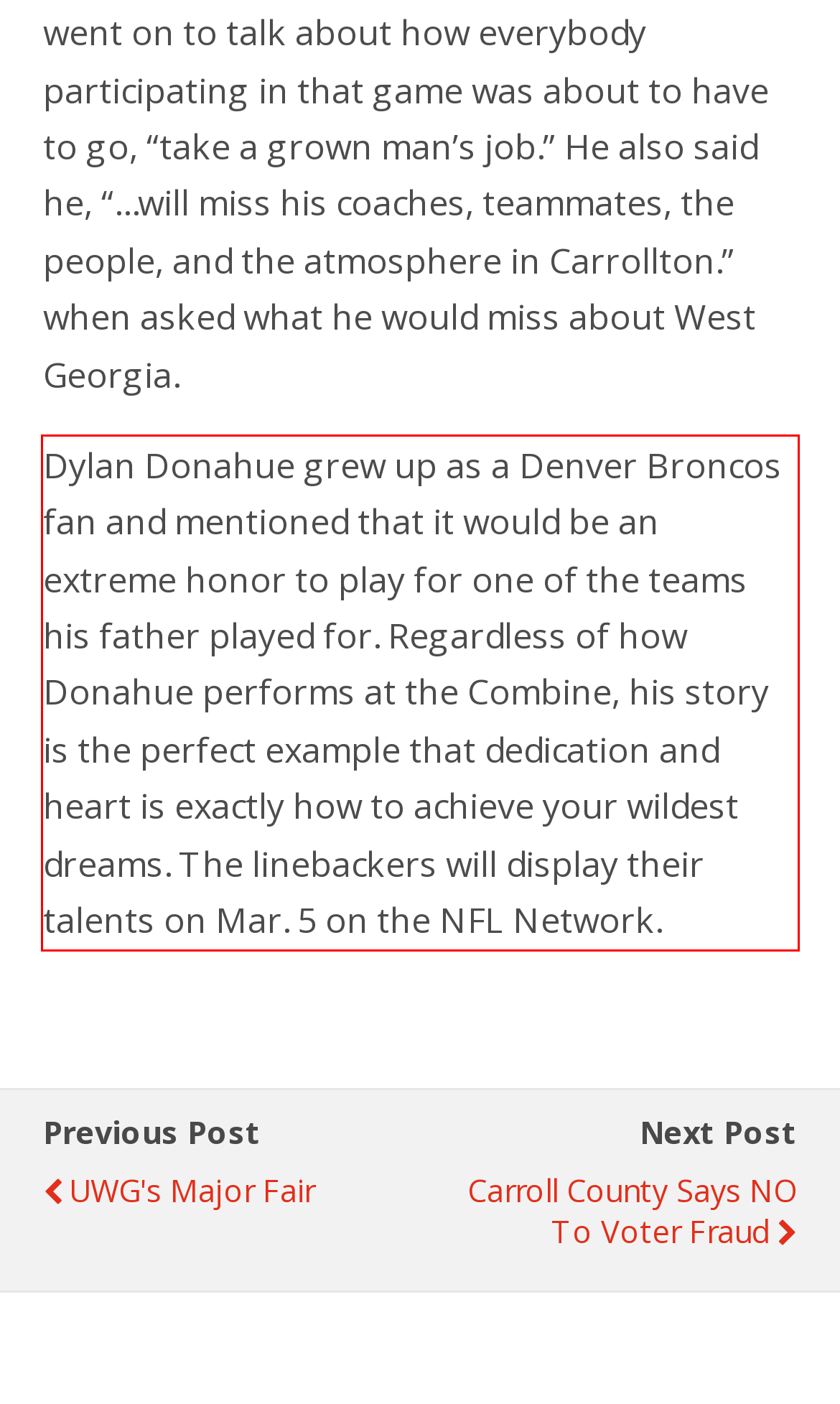Please use OCR to extract the text content from the red bounding box in the provided webpage screenshot.

Dylan Donahue grew up as a Denver Broncos fan and mentioned that it would be an extreme honor to play for one of the teams his father played for. Regardless of how Donahue performs at the Combine, his story is the perfect example that dedication and heart is exactly how to achieve your wildest dreams. The linebackers will display their talents on Mar. 5 on the NFL Network.